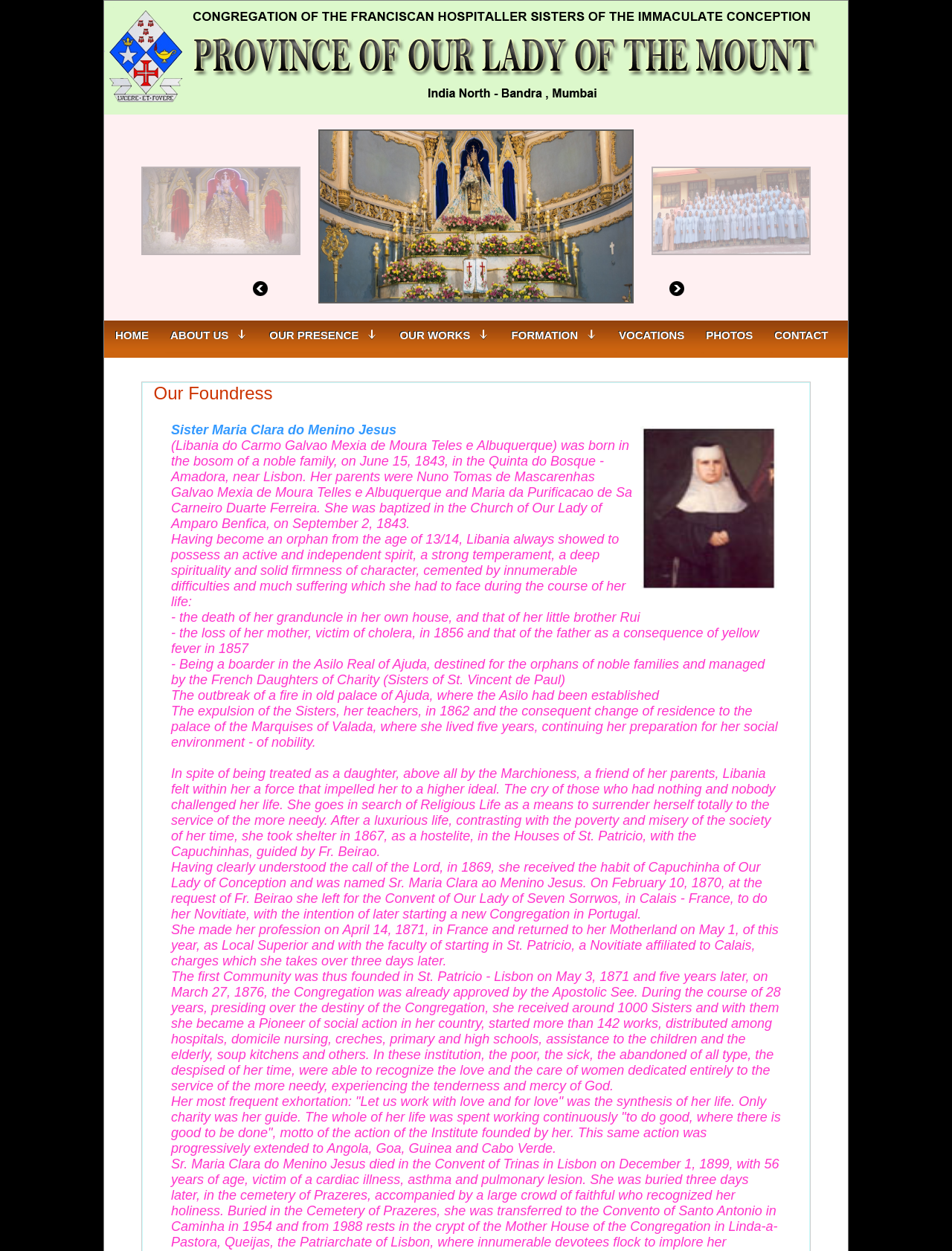Find the bounding box of the element with the following description: "FORMATION". The coordinates must be four float numbers between 0 and 1, formatted as [left, top, right, bottom].

[0.525, 0.256, 0.638, 0.282]